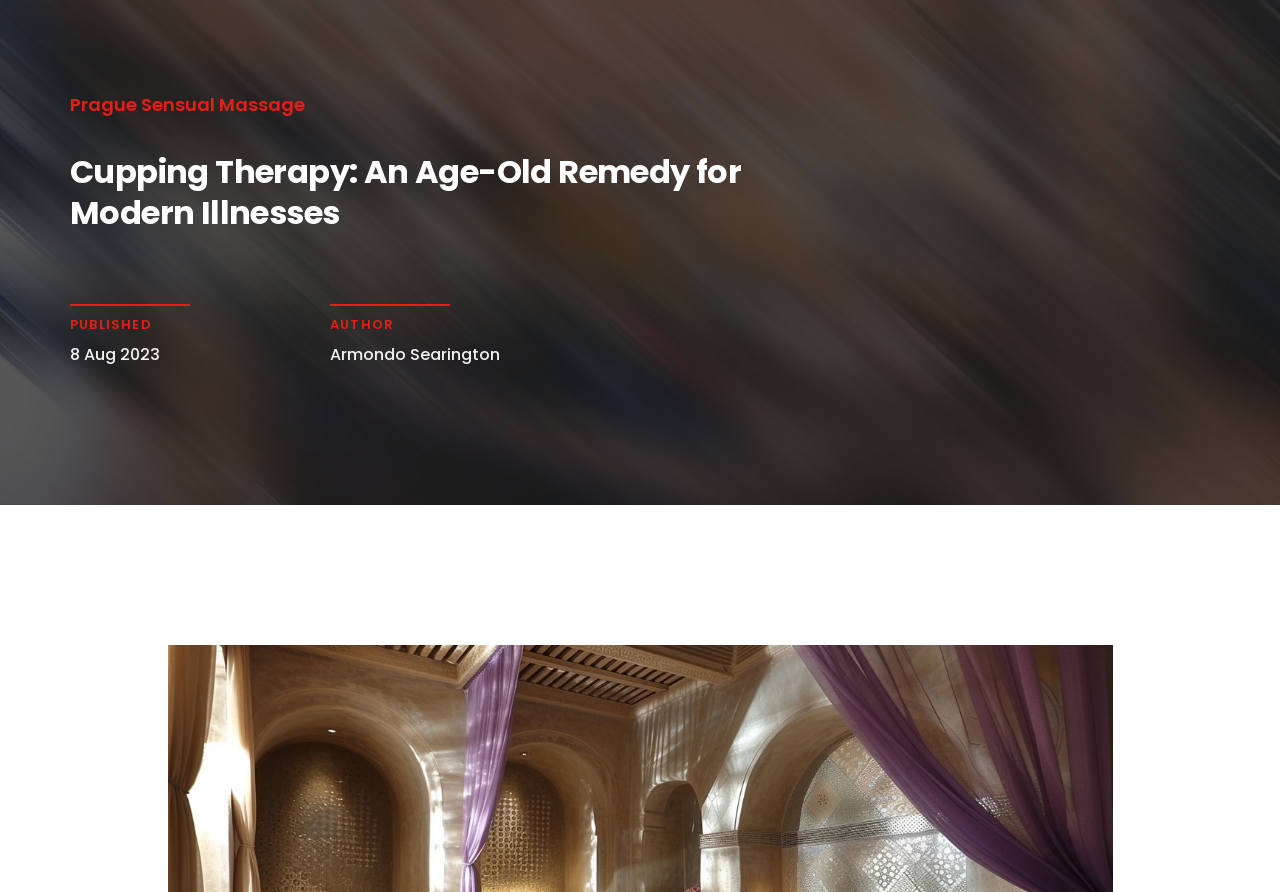When was the article published?
Identify the answer in the screenshot and reply with a single word or phrase.

8 Aug 2023